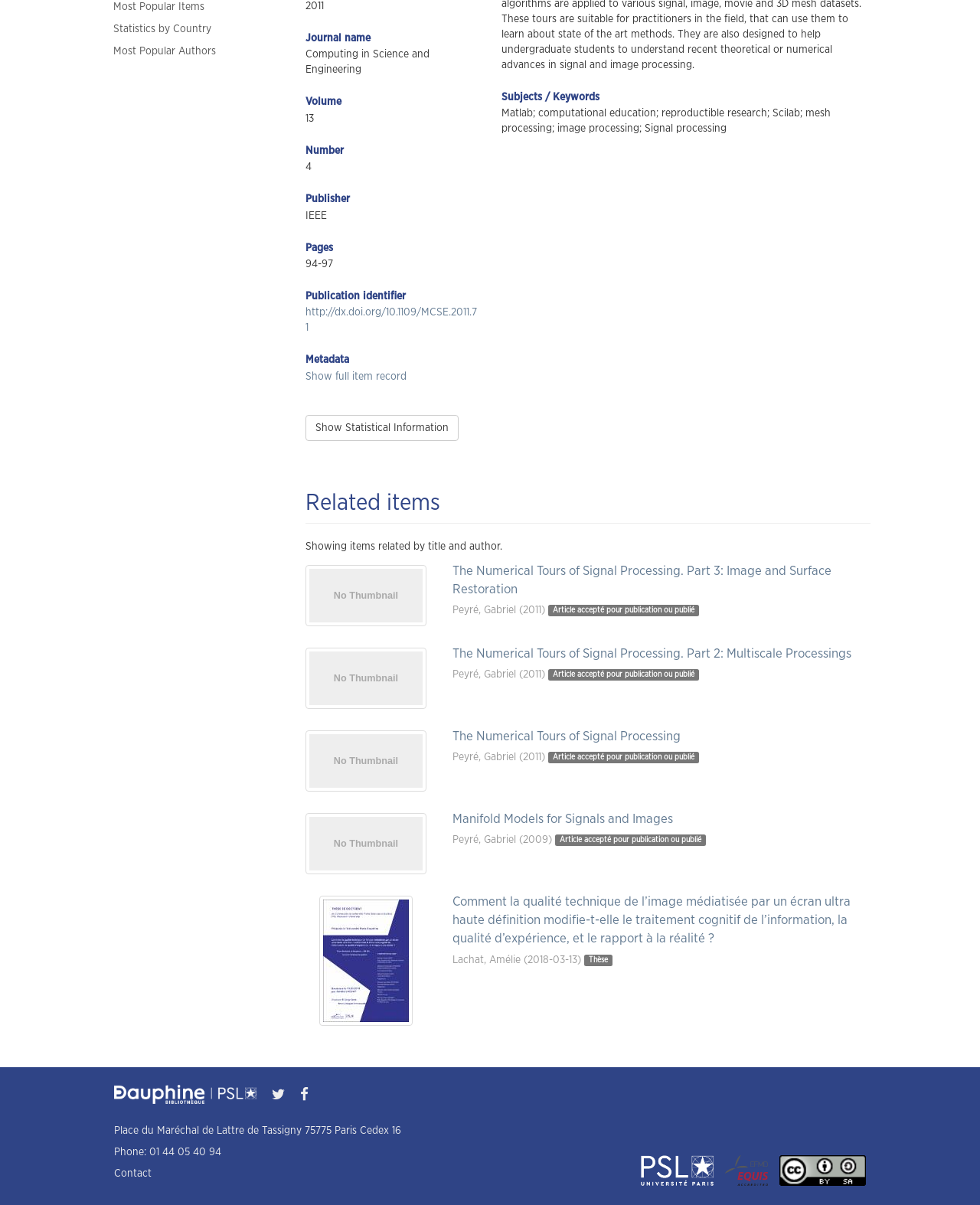Provide the bounding box coordinates of the HTML element this sentence describes: "Show Statistical Information".

[0.312, 0.344, 0.468, 0.366]